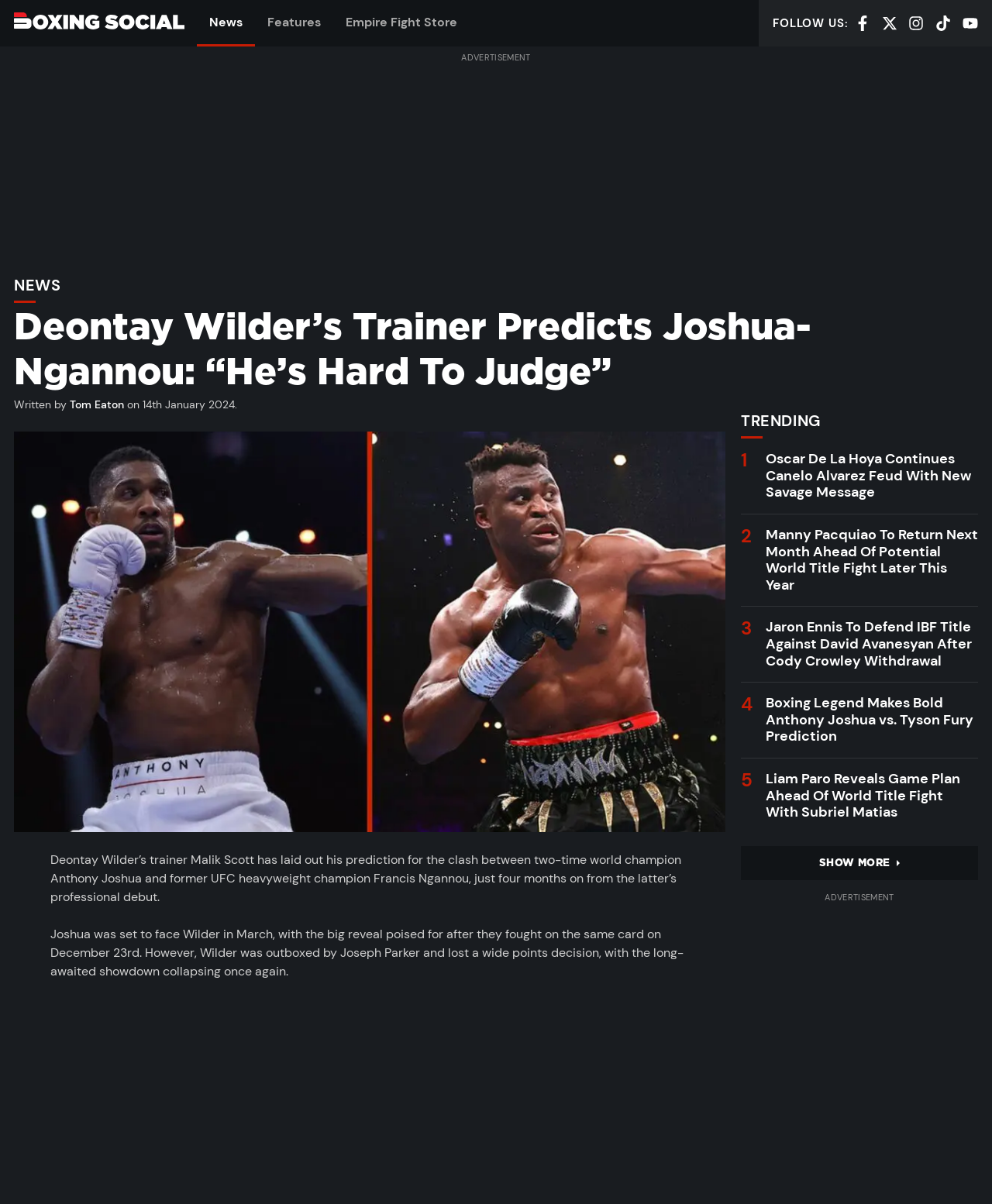Analyze the image and provide a detailed answer to the question: Who wrote the article?

I found the answer by looking at the author information below the main heading, where it says 'Written by Tom Eaton', indicating that Tom Eaton is the author of the article.